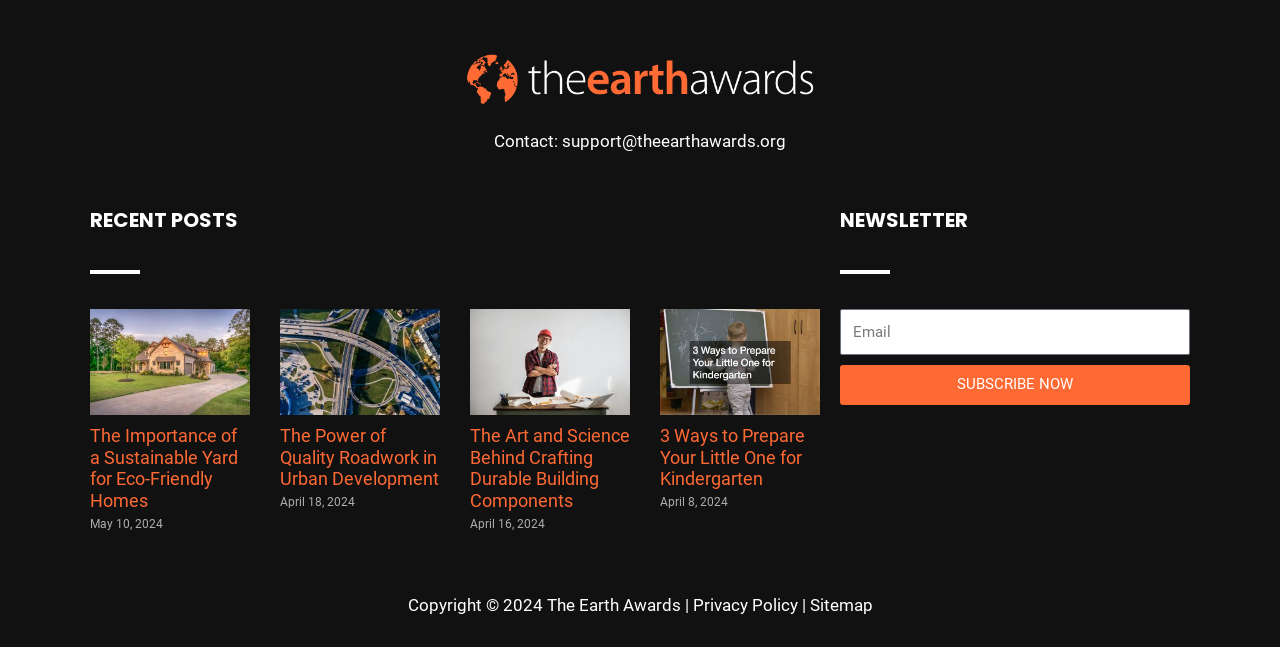Find the UI element described as: "parent_node: Email name="form_fields[email]" placeholder="Email"" and predict its bounding box coordinates. Ensure the coordinates are four float numbers between 0 and 1, [left, top, right, bottom].

[0.657, 0.478, 0.93, 0.549]